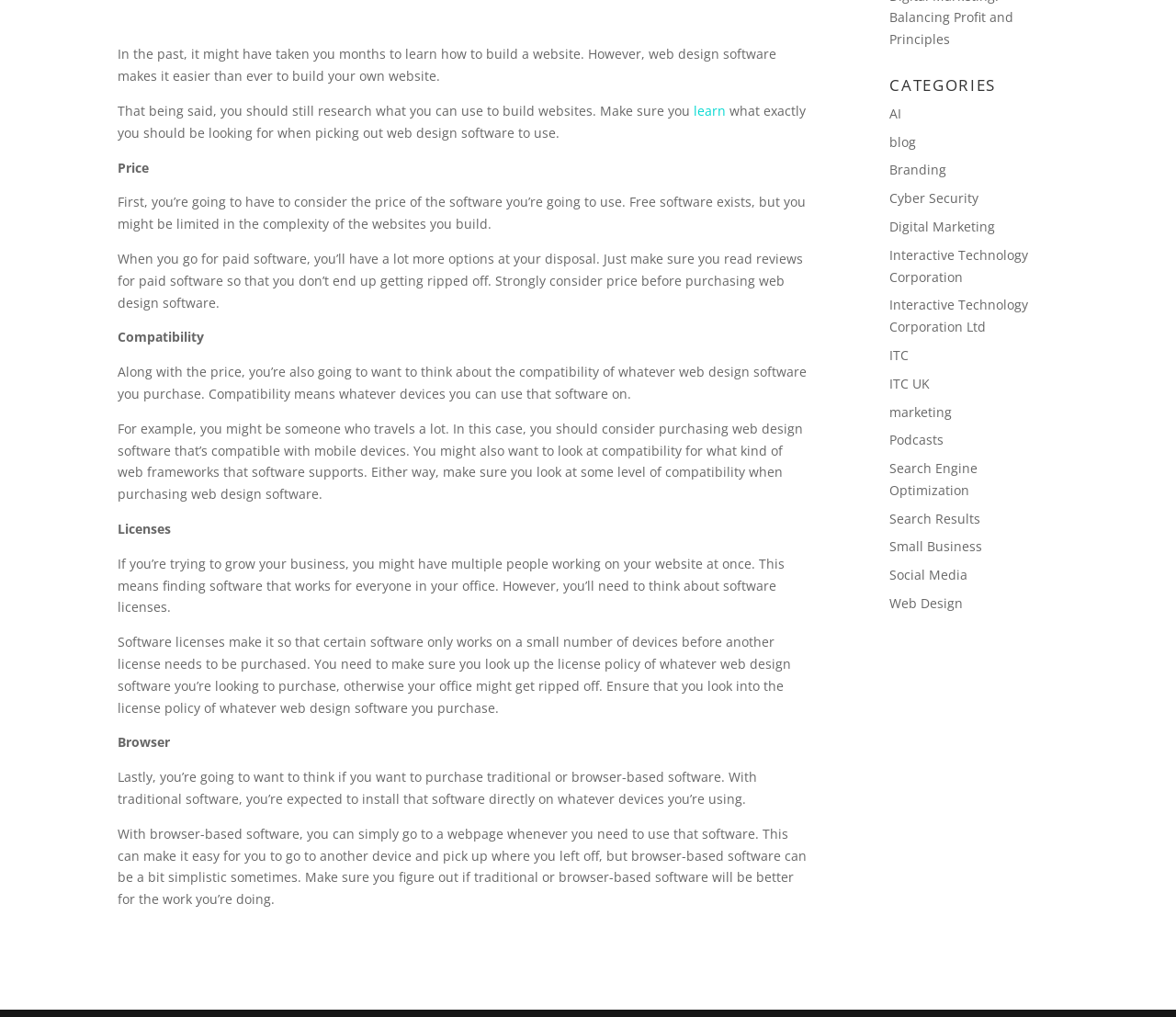From the webpage screenshot, identify the region described by Cyber Security. Provide the bounding box coordinates as (top-left x, top-left y, bottom-right x, bottom-right y), with each value being a floating point number between 0 and 1.

[0.756, 0.186, 0.832, 0.203]